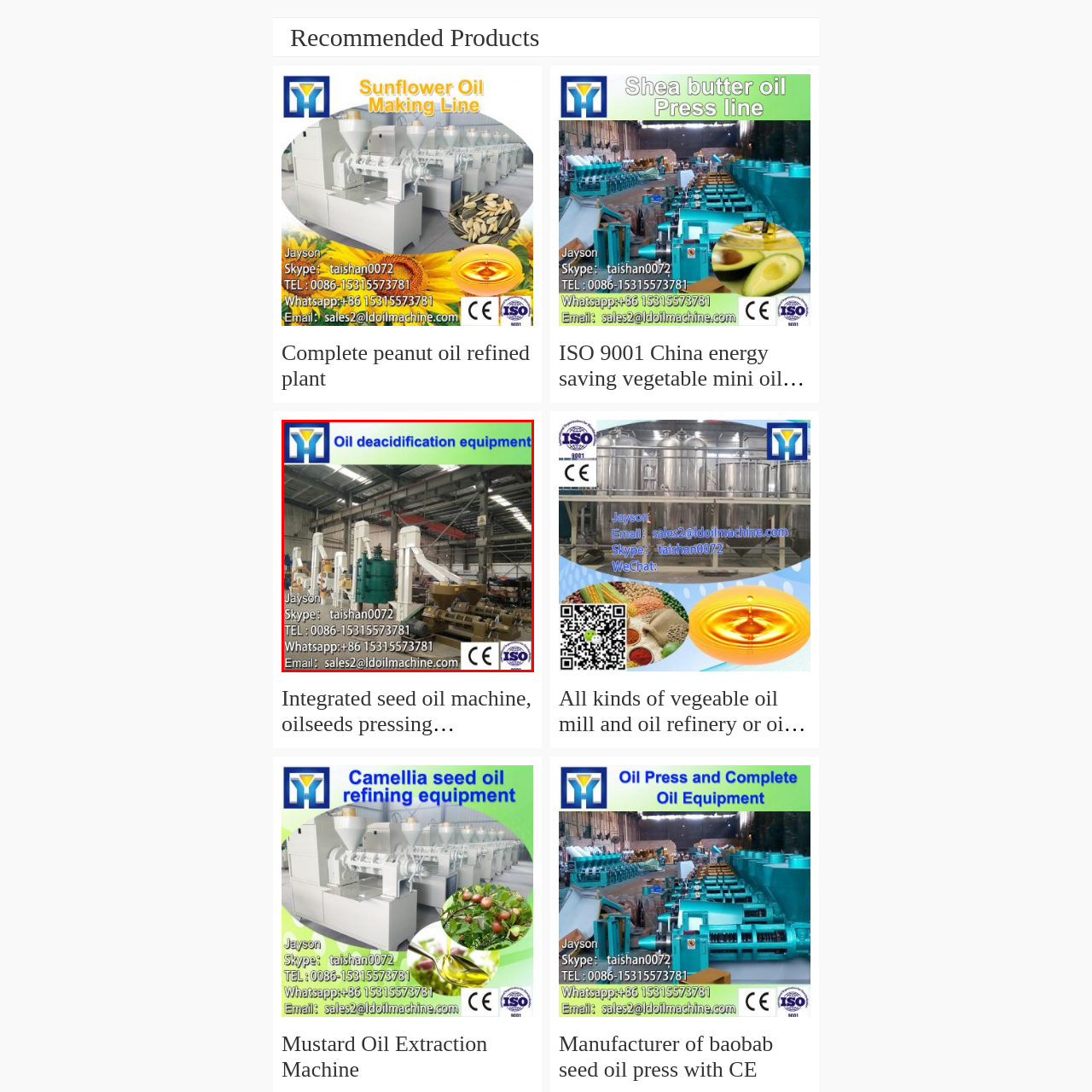Thoroughly describe the content of the image found within the red border.

The image features a sophisticated oil deacidification equipment setup, showcasing modern machinery used in the oil refining process. Brightly lit by overhead lights in what appears to be a large industrial facility, the setup includes several machines lined up systematically, designed for the deacidification of edible oils. 

The equipment is predominantly a combination of green and beige units, indicative of specialized industrial design, and is equipped for efficient oil processing. In the upper part of the image, a blue and yellow label identifies the equipment as "Oil deacidification equipment." 

Additionally, contact details are displayed in the lower-left corner, providing various means of communication, including Skype, telephone, WhatsApp, and email, presumably for inquiries relating to sales or further information about the machinery. The image also highlights certification logos like "ISO," suggesting compliance with international standards, which is essential for quality assurance in the oil processing industry.